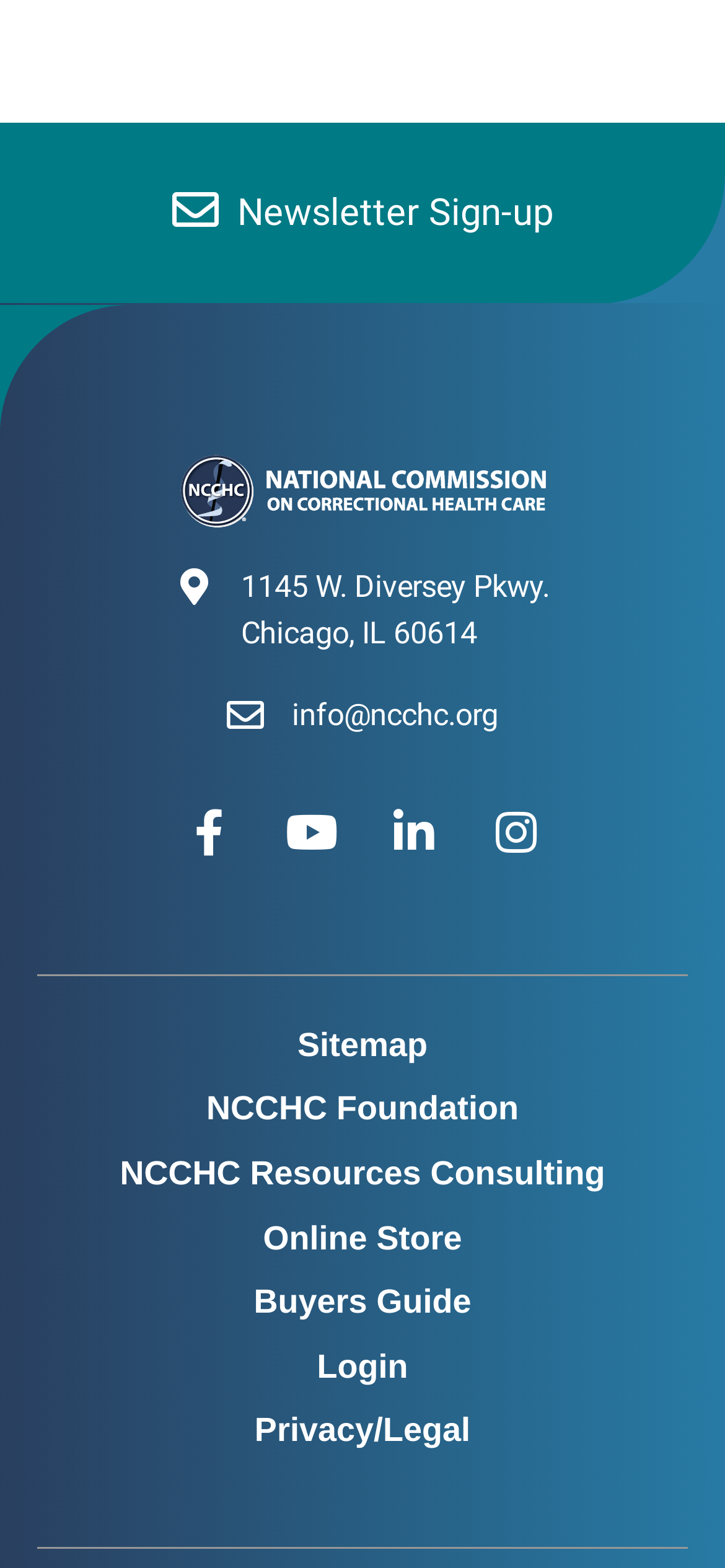Can you determine the bounding box coordinates of the area that needs to be clicked to fulfill the following instruction: "Visit NCCHC website"?

[0.245, 0.289, 0.755, 0.337]